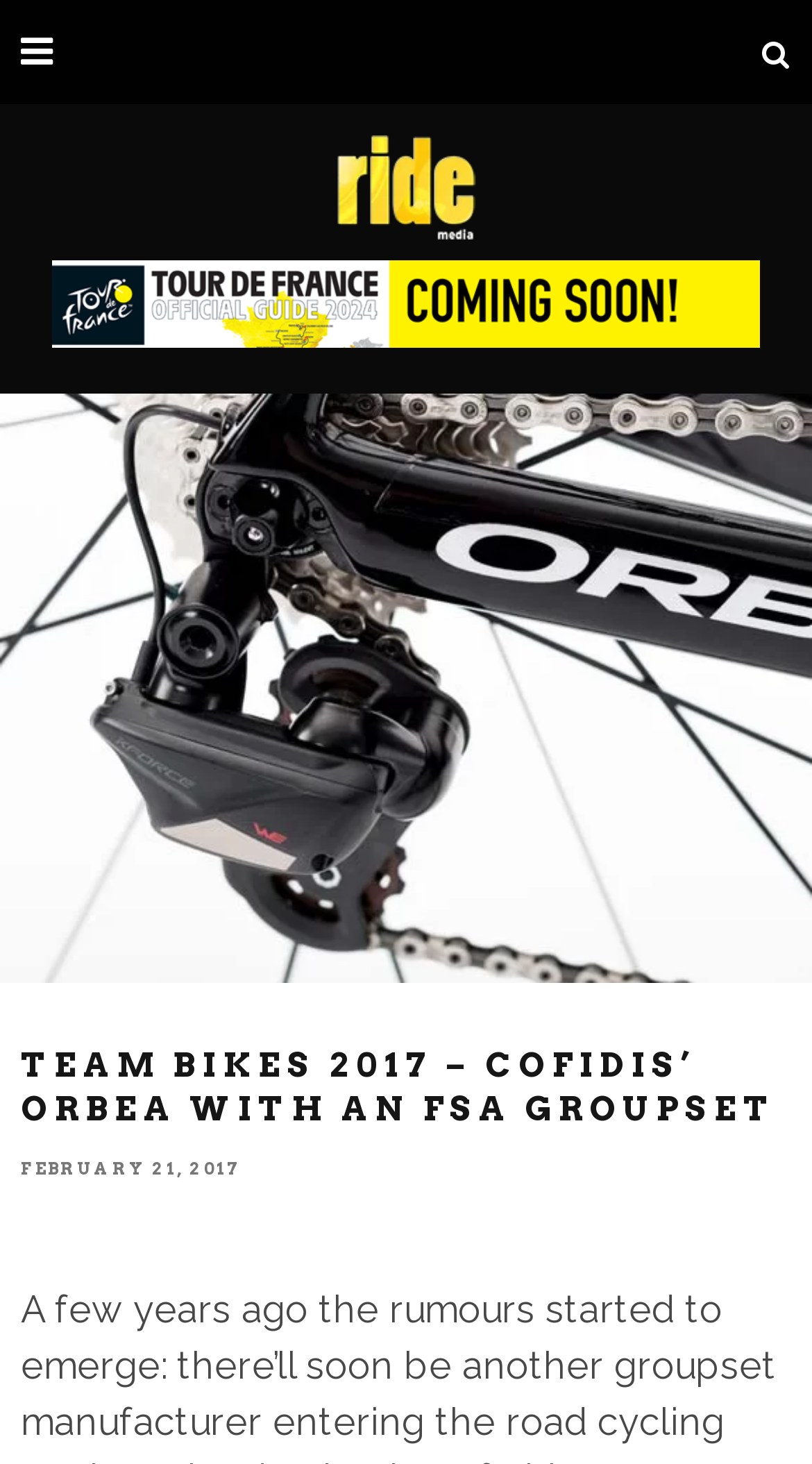Describe the entire webpage, focusing on both content and design.

The webpage appears to be an article about the Cofidis cycling team's 2017 team bike, featuring an FSA K-Force WE groupset. At the top left corner, there is a link with a Facebook icon, and at the top right corner, there is a link with a Twitter icon. Below these icons, there is a layout table that spans the entire width of the page. Within this table, there is a Ride Media logo image at the top left, and a banner advertisement at the top right.

The main content of the page is headed by a large heading that reads "TEAM BIKES 2017 – COFIDIS’ ORBEA WITH AN FSA GROUPSET", which is positioned near the top center of the page. Below this heading, there is a timestamp that indicates the article was published on February 21, 2017.